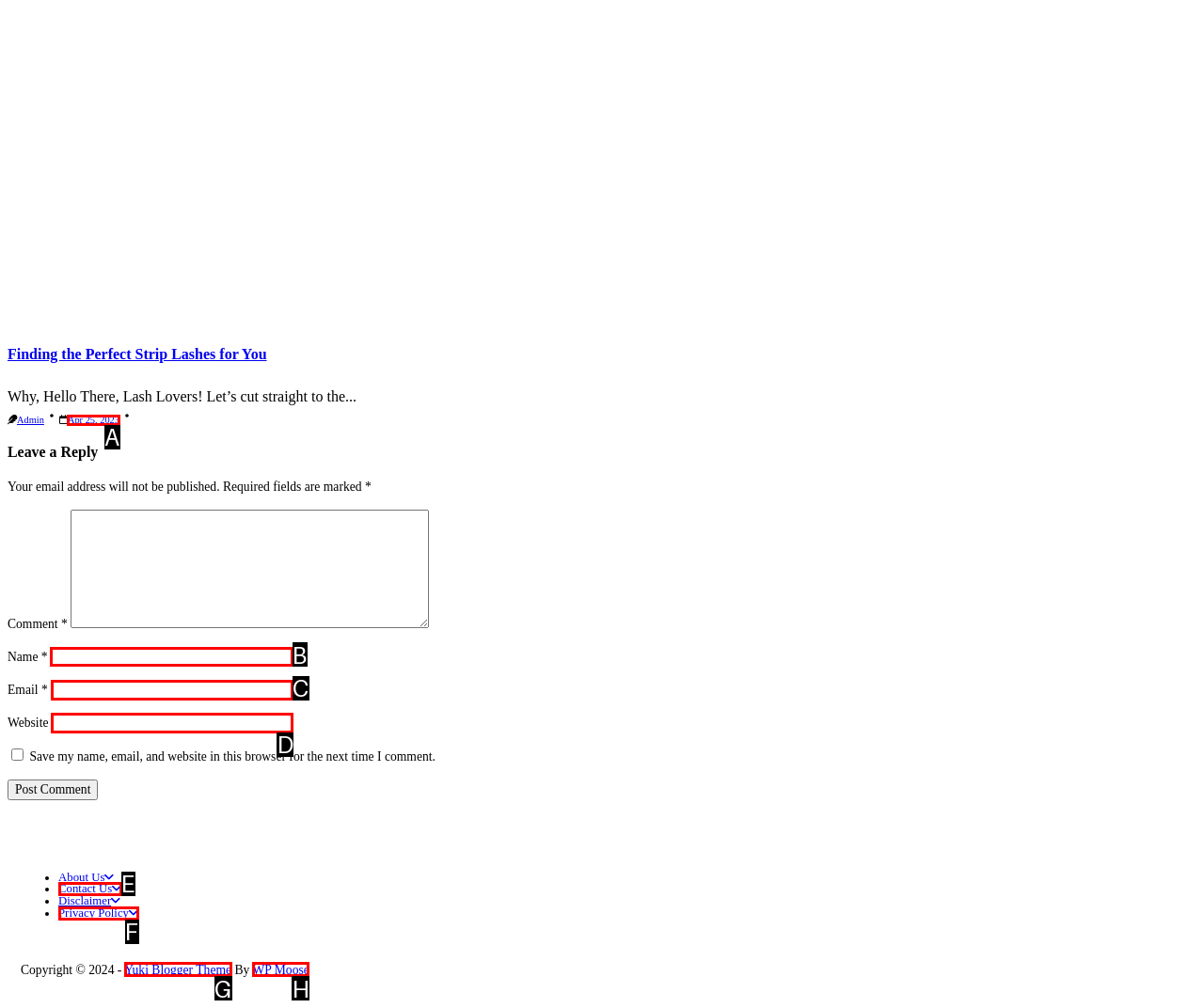Decide which UI element to click to accomplish the task: Enter your name in the 'Name' field
Respond with the corresponding option letter.

B